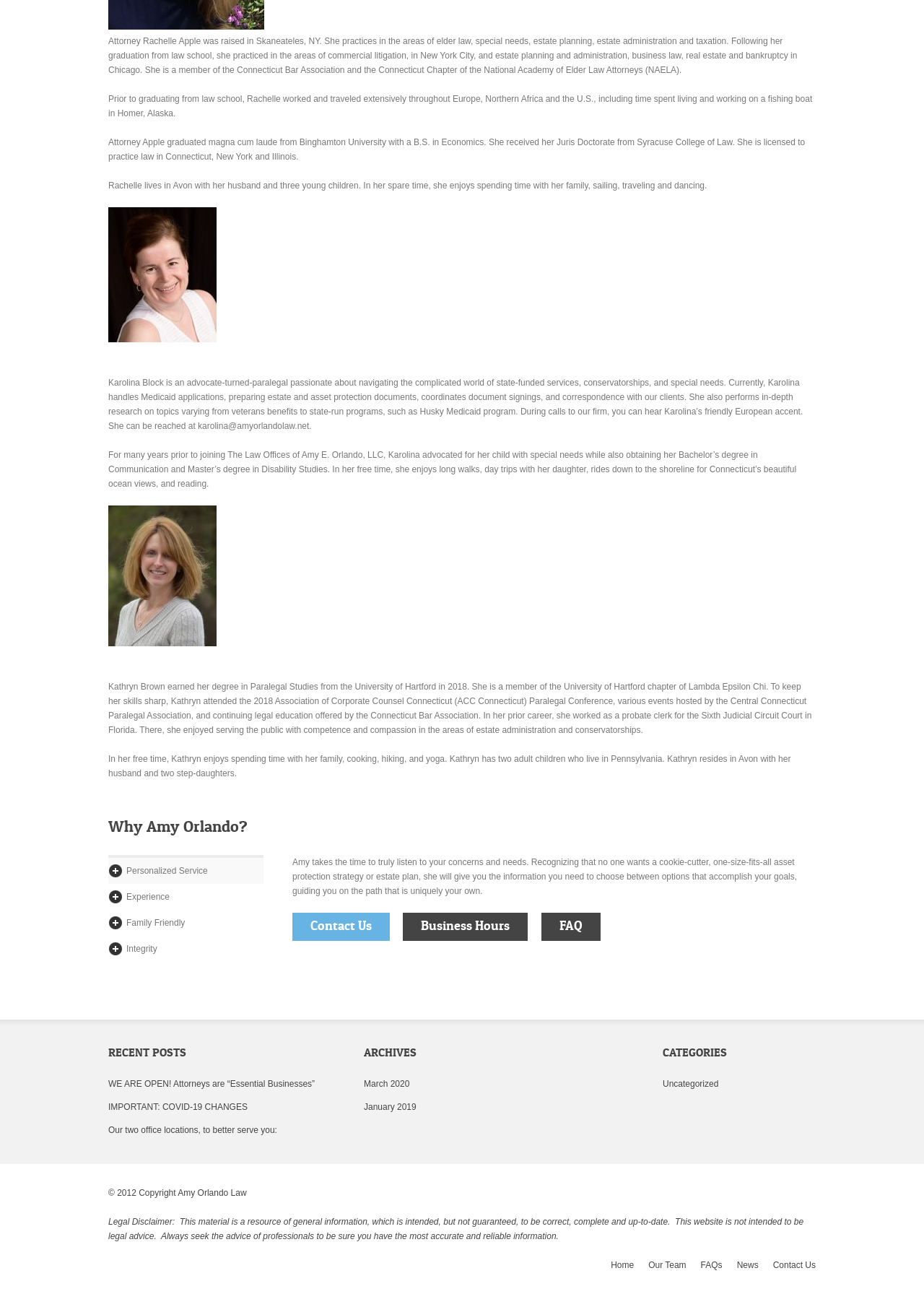Please specify the bounding box coordinates of the element that should be clicked to execute the given instruction: 'Check recent posts'. Ensure the coordinates are four float numbers between 0 and 1, expressed as [left, top, right, bottom].

[0.117, 0.807, 0.359, 0.819]